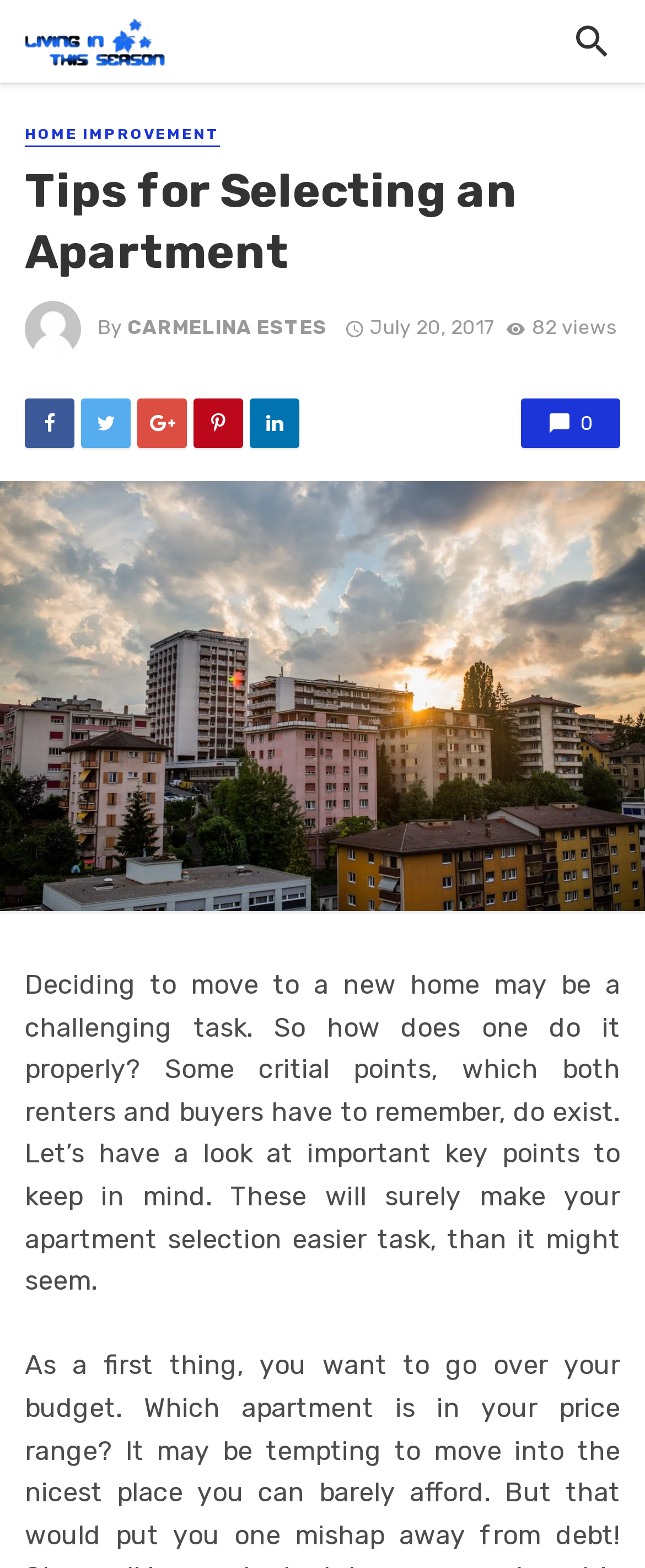Please determine the bounding box coordinates of the element's region to click for the following instruction: "Read the article".

[0.038, 0.618, 0.962, 0.827]